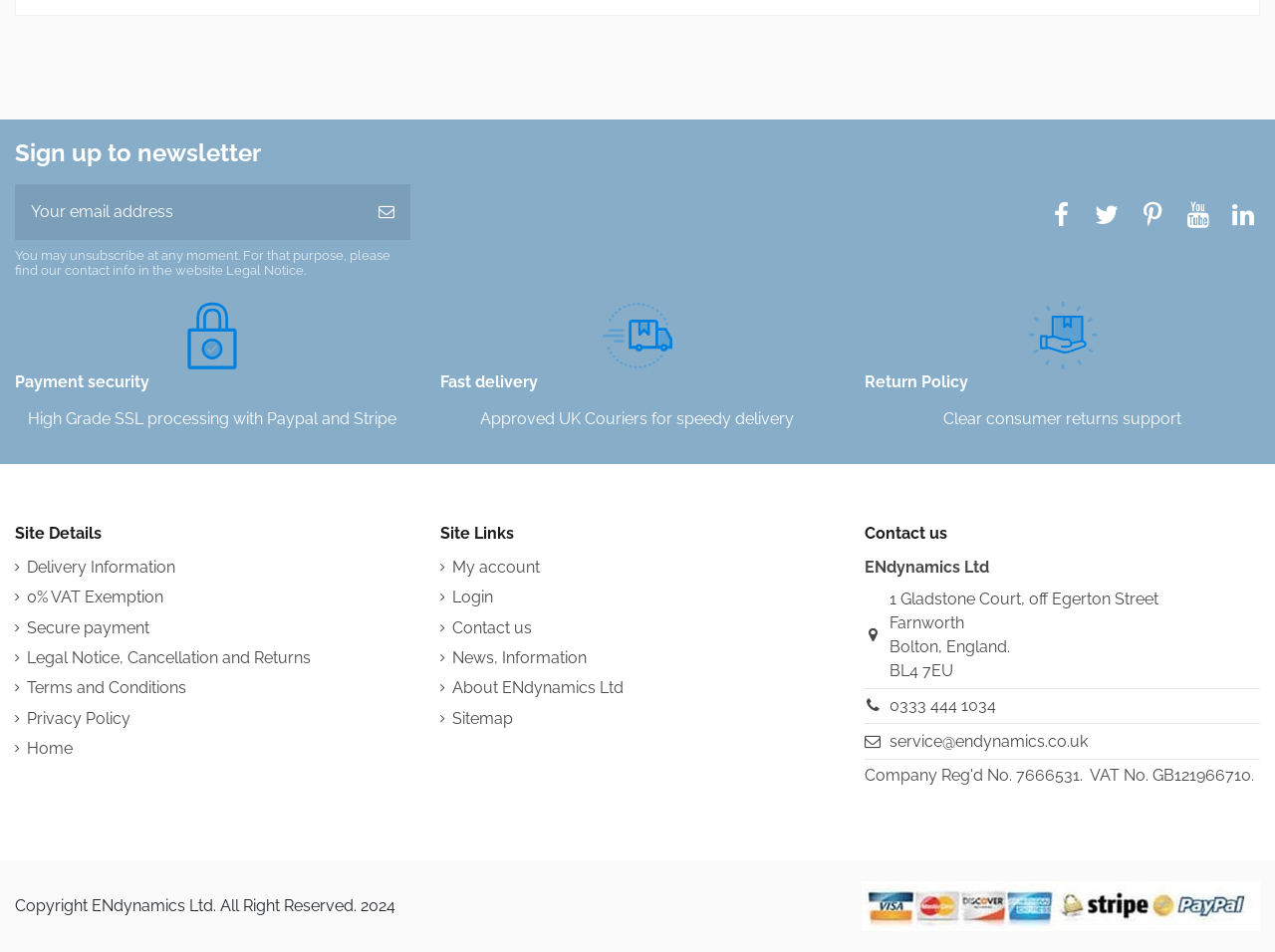Find and specify the bounding box coordinates that correspond to the clickable region for the instruction: "Subscribe to newsletter".

[0.284, 0.193, 0.322, 0.252]